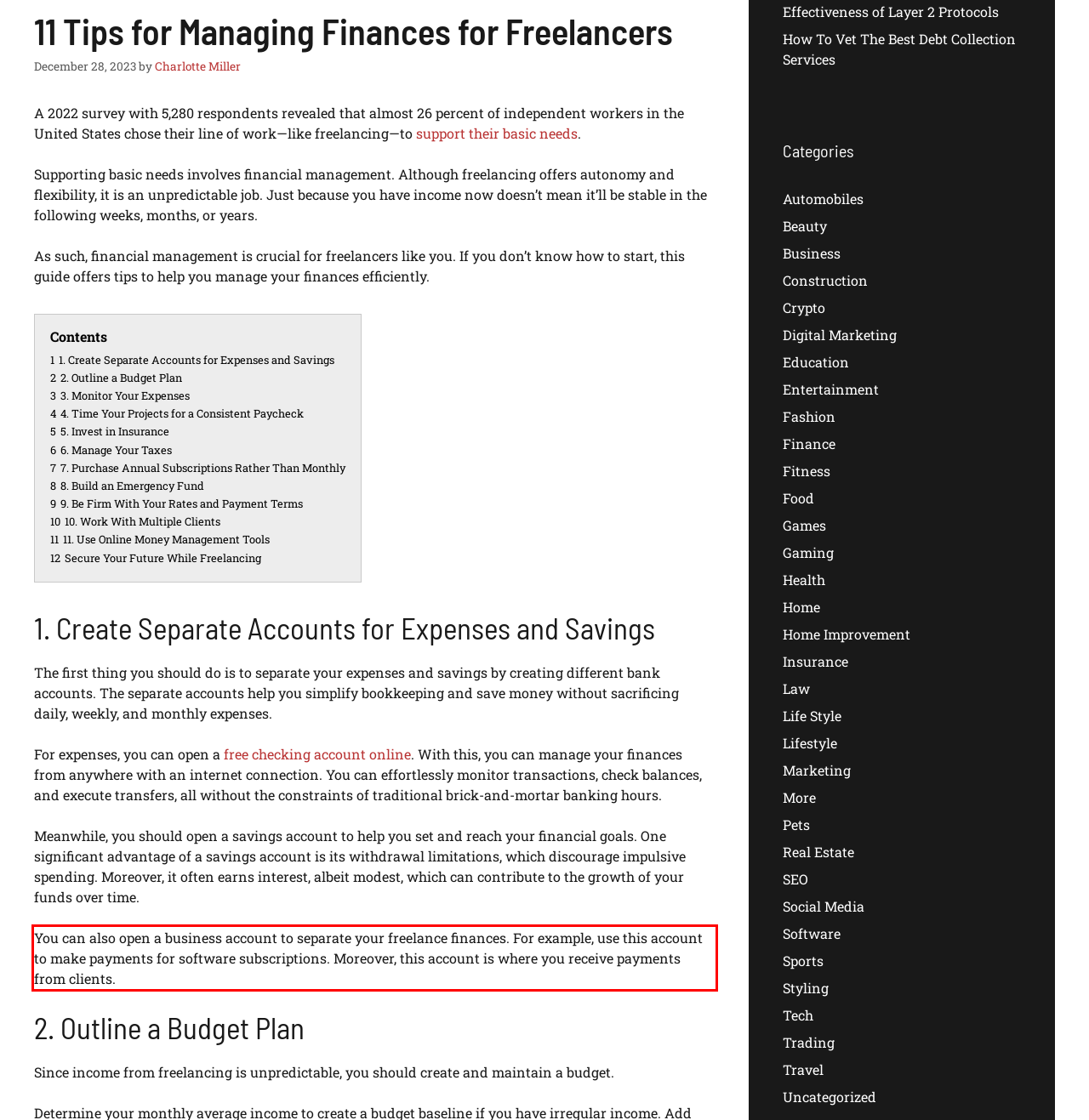Using the provided screenshot of a webpage, recognize the text inside the red rectangle bounding box by performing OCR.

You can also open a business account to separate your freelance finances. For example, use this account to make payments for software subscriptions. Moreover, this account is where you receive payments from clients.